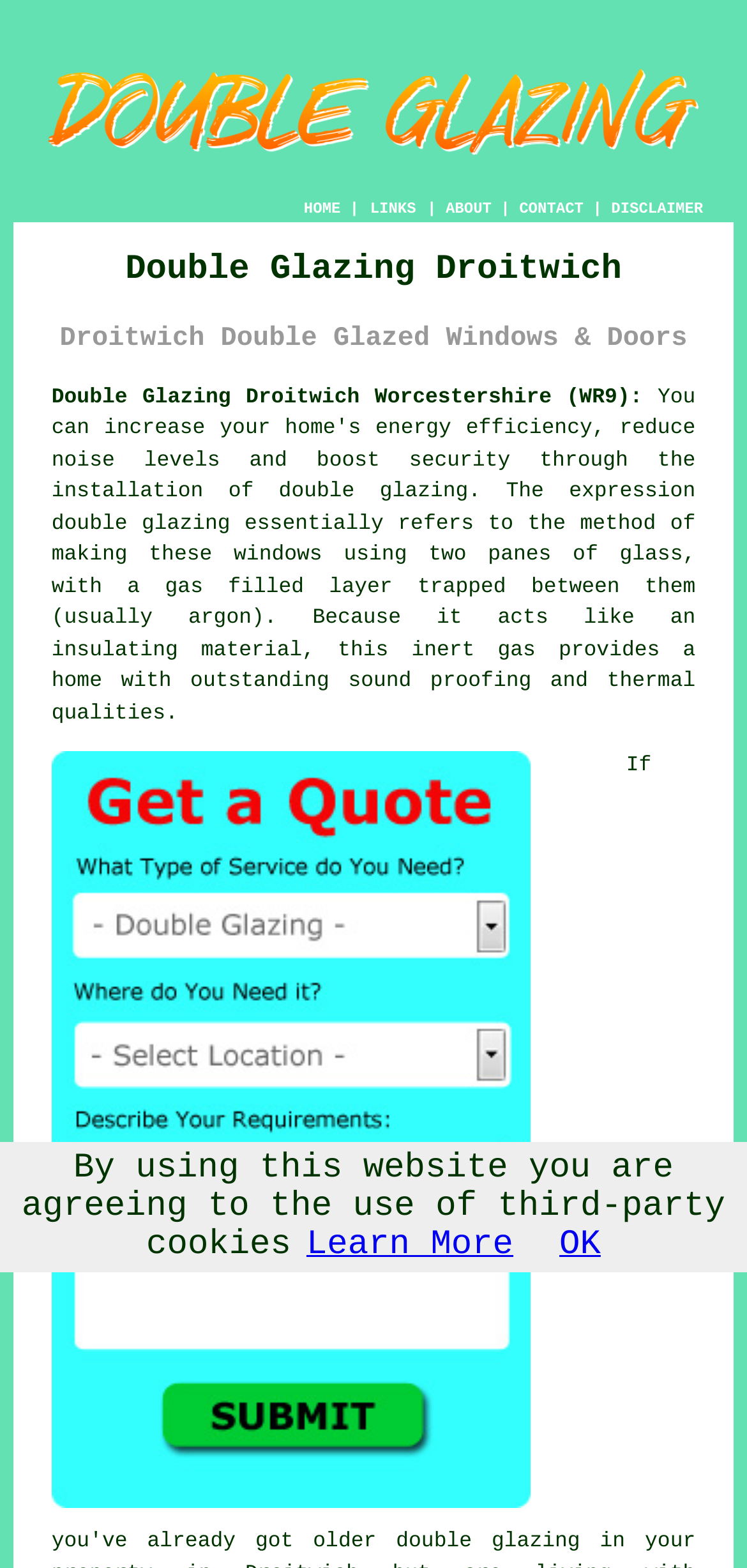Provide an in-depth caption for the elements present on the webpage.

The webpage is about double glazing services in Droitwich, Worcestershire. At the top left, there is an image with the text "Double Glazing Droitwich Worcestershire". Below this image, there is a navigation menu with five links: "HOME", "ABOUT", "CONTACT", "DISCLAIMER", and "LINKS", which are evenly spaced and aligned horizontally.

The main content of the webpage is divided into two sections. The first section has two headings: "Double Glazing Droitwich" and "Droitwich Double Glazed Windows & Doors". Below these headings, there is a link "Double Glazing Droitwich Worcestershire (WR9):" followed by a paragraph of text that explains the concept of double glazing. The text describes how double glazing works and its benefits, including soundproofing and thermal qualities.

The second section is located below the first section and has a link "double glazing" followed by another link "Free Droitwich Double Glazing Quotes". This link is accompanied by an image with the same text. 

At the bottom of the webpage, there is a notice about the use of third-party cookies, which is accompanied by two links: "Learn More" and "OK".